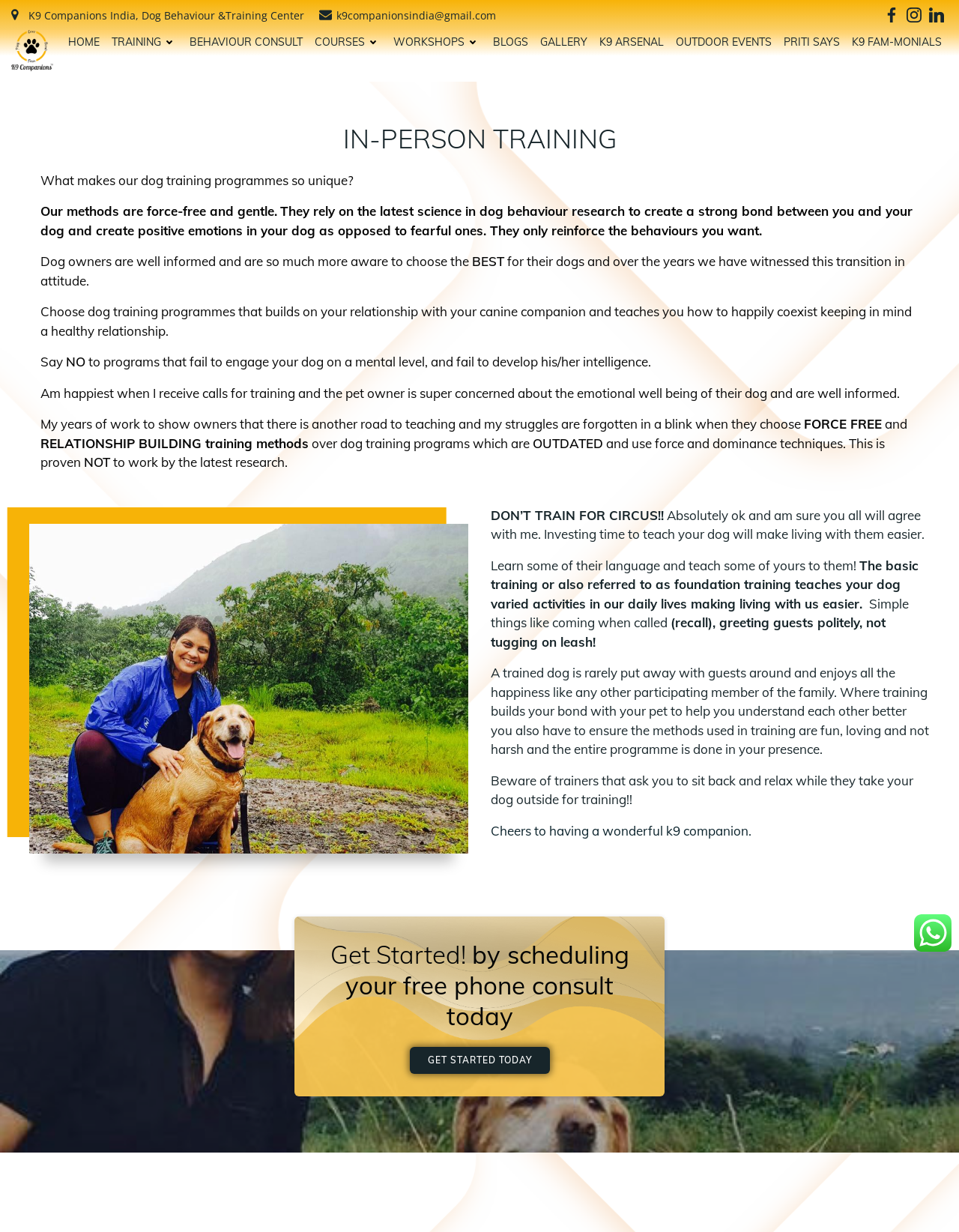Please specify the bounding box coordinates in the format (top-left x, top-left y, bottom-right x, bottom-right y), with values ranging from 0 to 1. Identify the bounding box for the UI component described as follows: BEHAVIOUR CONSULT

[0.198, 0.03, 0.316, 0.038]